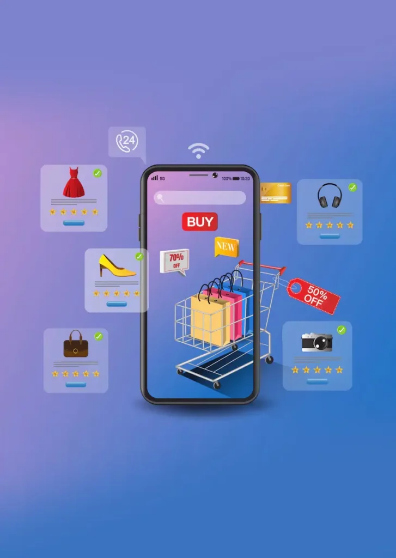What is the purpose of the ratings and promotional offers?
Can you offer a detailed and complete answer to this question?

The icons display ratings and promotional offers, such as '70% off' and '50% off', suggesting enticing discounts for potential buyers, which implies that the purpose of these ratings and offers is to attract and persuade customers to make a purchase.